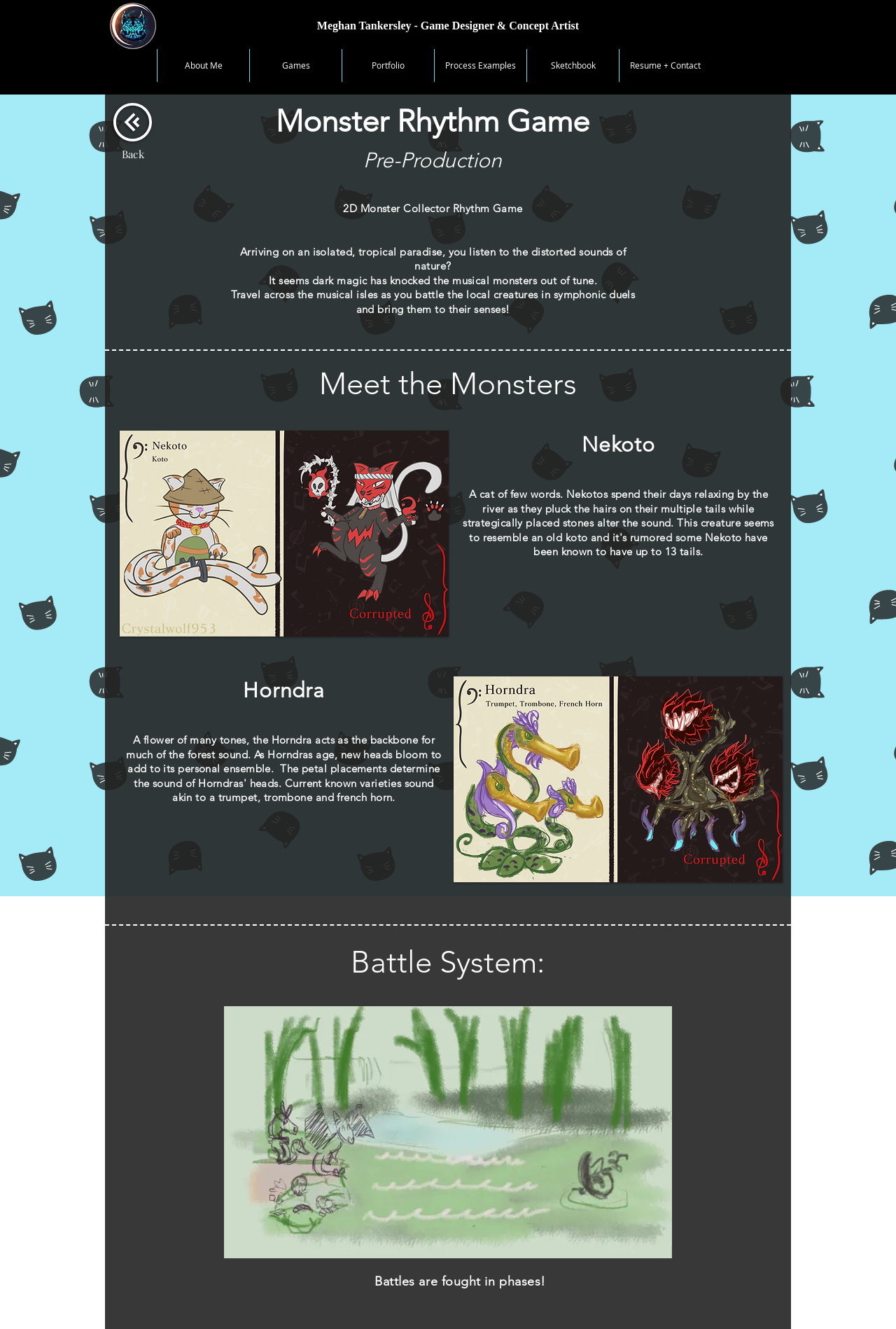What is the purpose of the battle system?
Analyze the image and provide a thorough answer to the question.

The purpose of the battle system can be inferred from the description of the game, which says 'Travel across the musical isles as you battle the local creatures in symphonic duels and bring them to their senses!'.